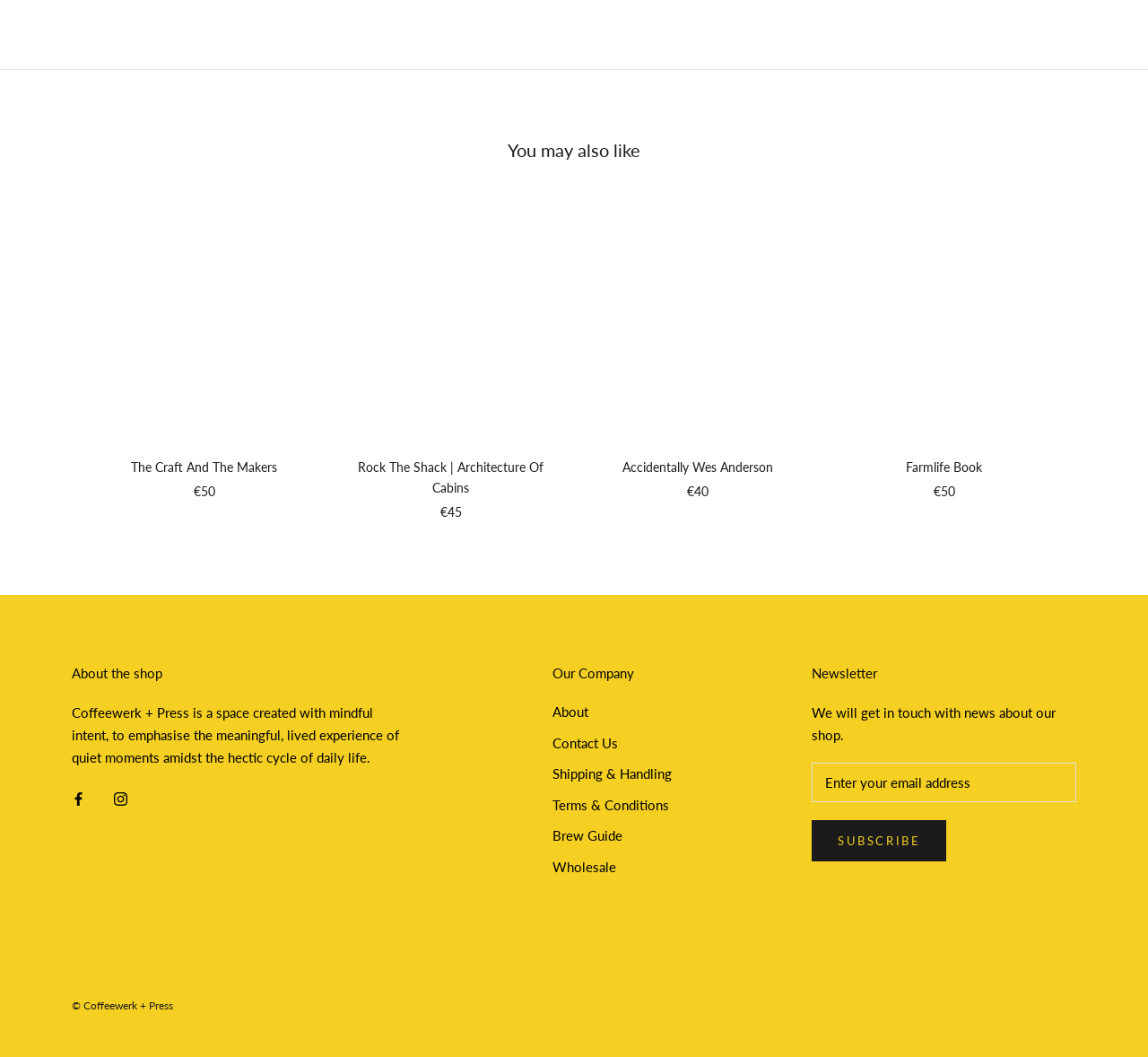Could you provide the bounding box coordinates for the portion of the screen to click to complete this instruction: "Click on the 'The Craft And The Makers' link"?

[0.086, 0.216, 0.27, 0.415]